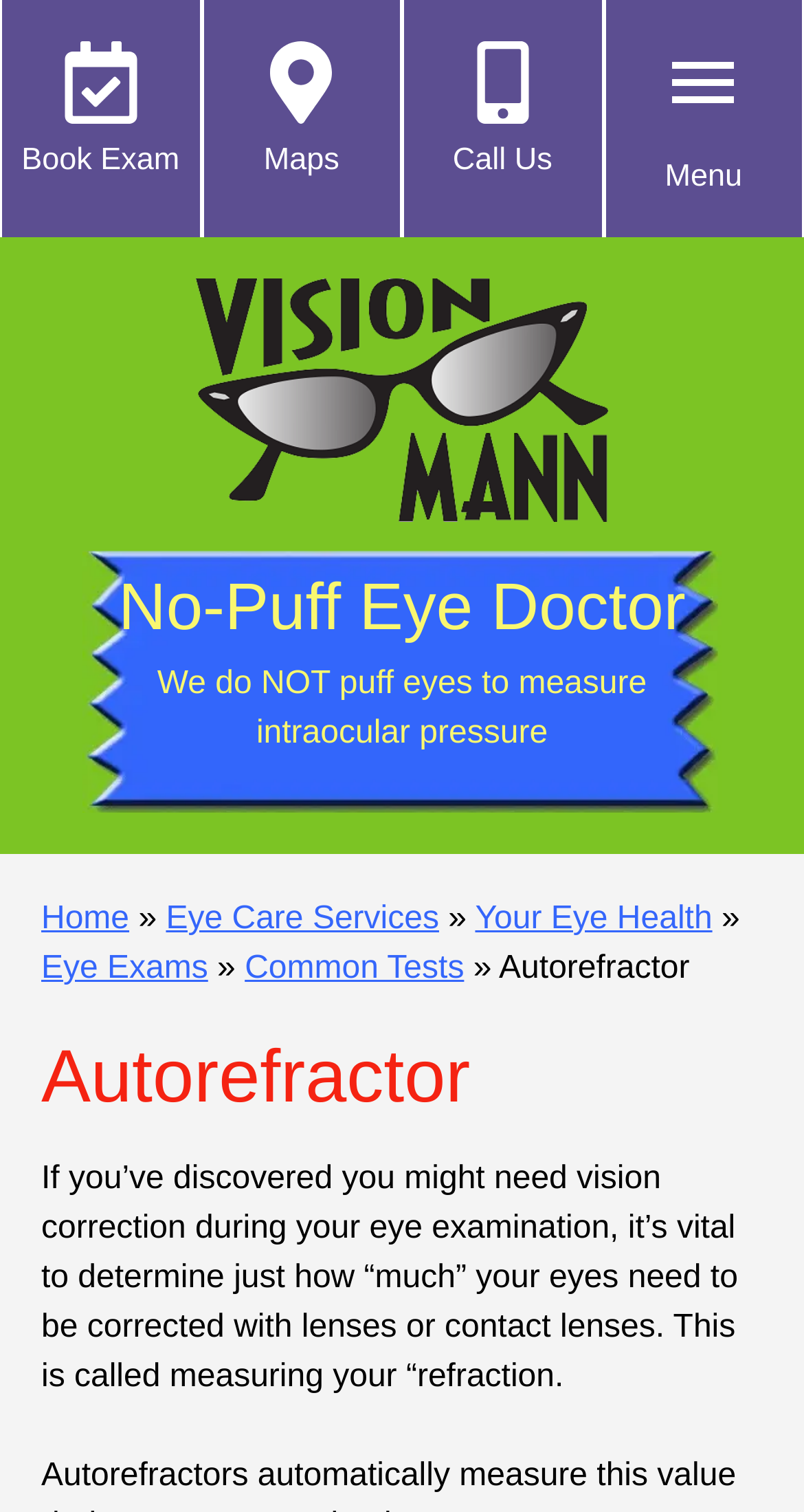What is the purpose of an autorefractor?
Please provide a single word or phrase as the answer based on the screenshot.

Measuring refraction